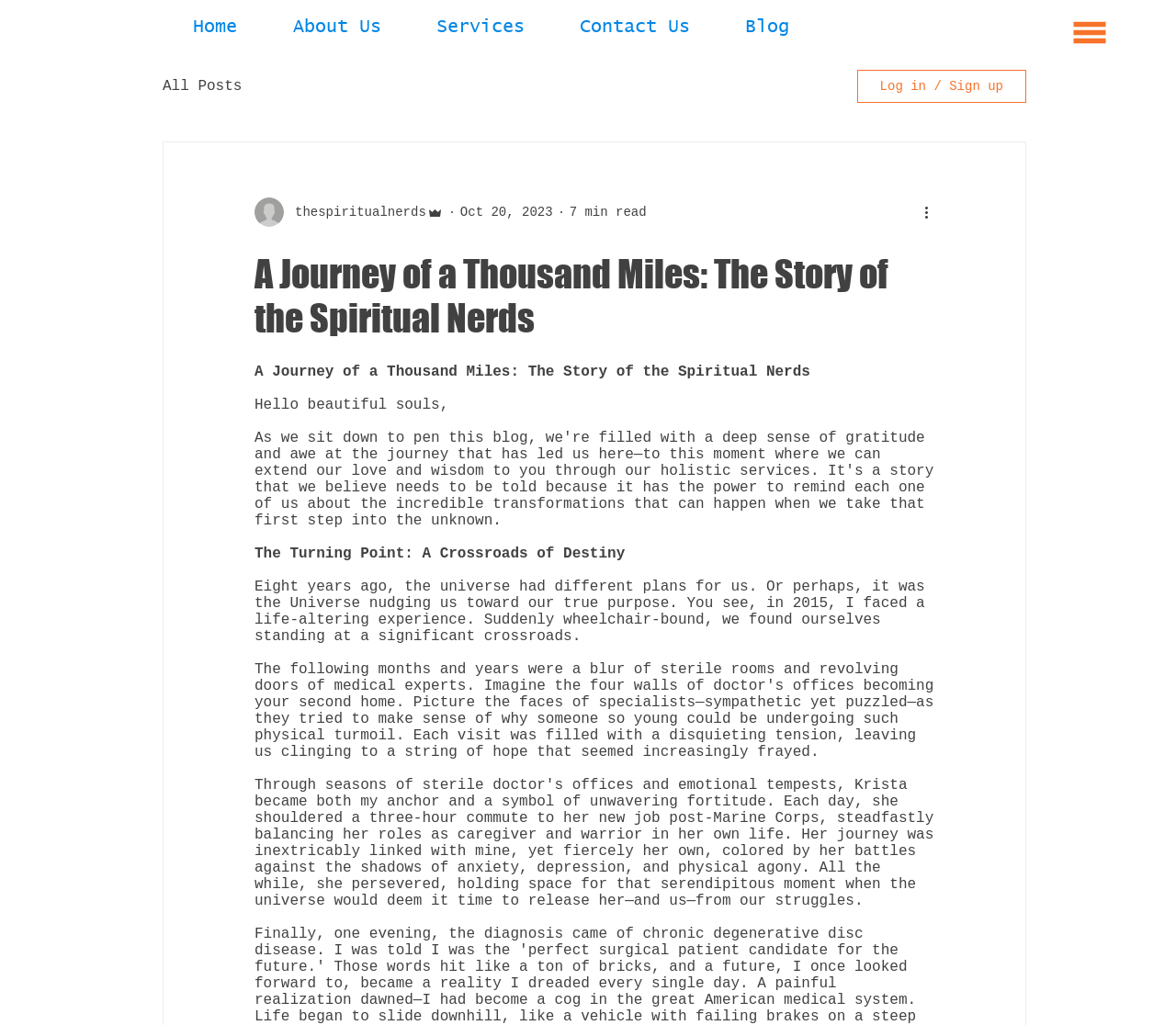Locate the UI element described by Log in / Sign up in the provided webpage screenshot. Return the bounding box coordinates in the format (top-left x, top-left y, bottom-right x, bottom-right y), ensuring all values are between 0 and 1.

[0.729, 0.068, 0.873, 0.1]